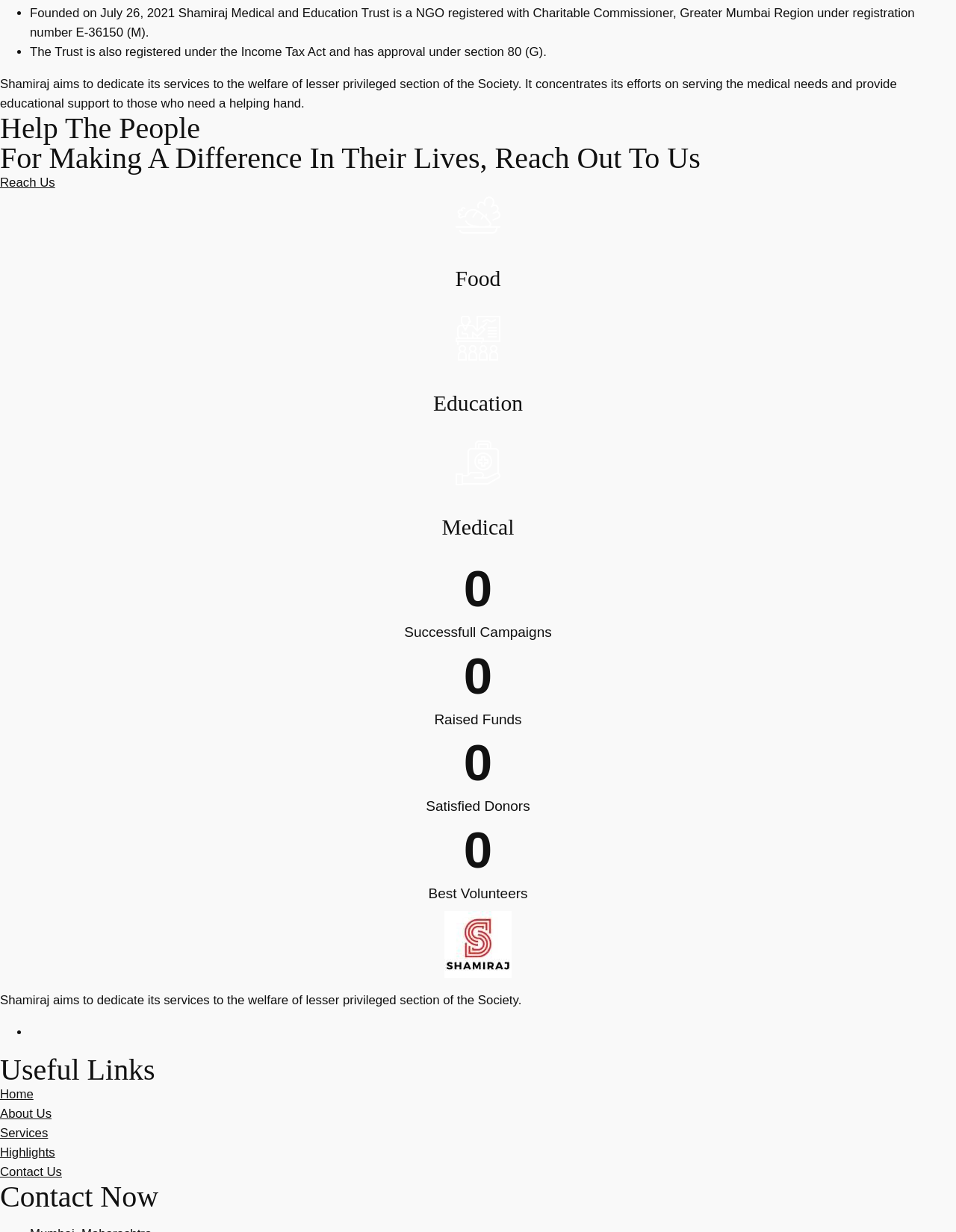What is the purpose of Shamiraj Medical and Education Trust?
Answer the question in a detailed and comprehensive manner.

The purpose of Shamiraj Medical and Education Trust can be inferred from the text on the webpage, which states 'Shamiraj aims to dedicate its services to the welfare of lesser privileged section of the Society.' This suggests that the trust is focused on providing services to benefit the lesser privileged sections of society.